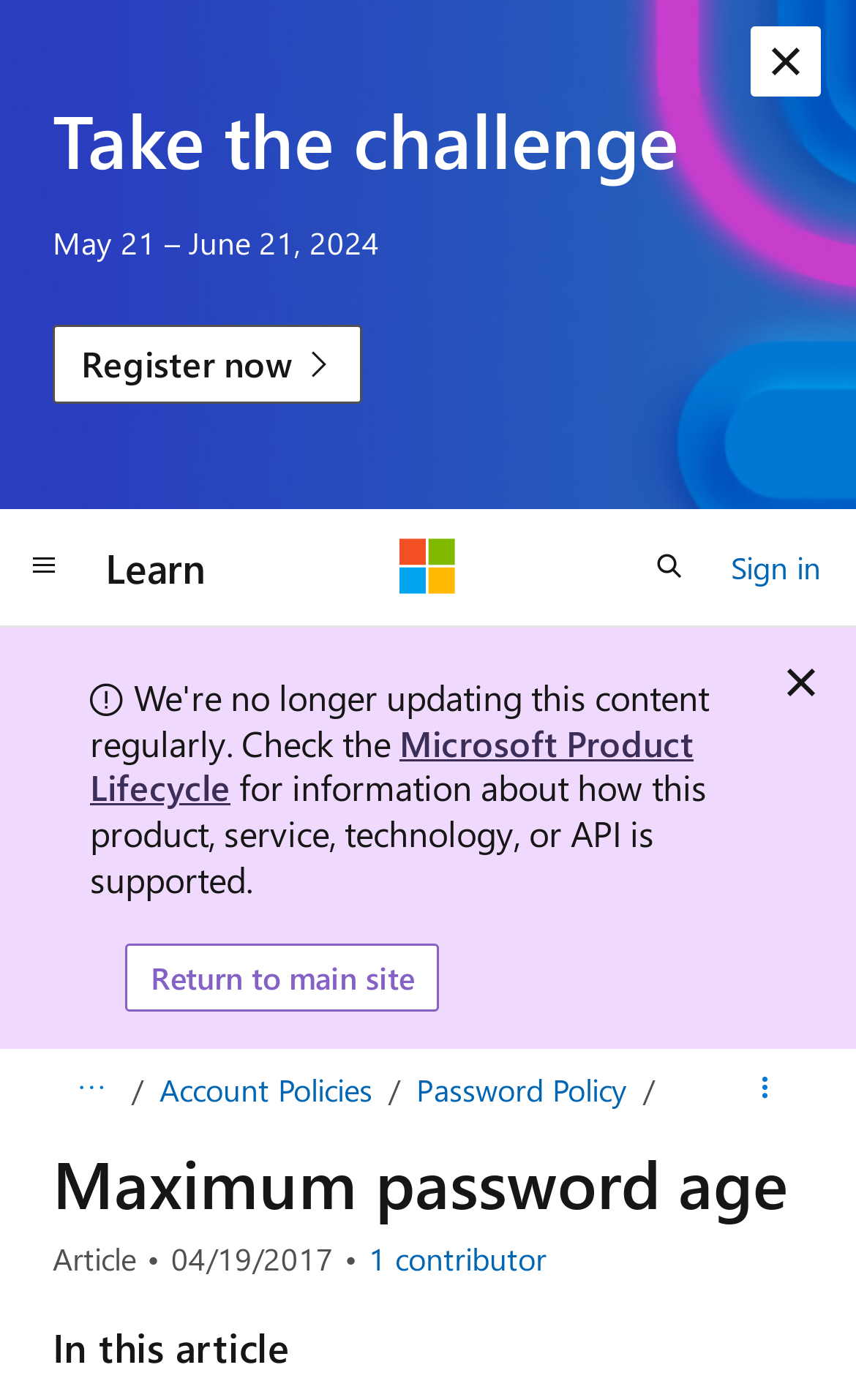Can you find the bounding box coordinates for the UI element given this description: "Return to main site"? Provide the coordinates as four float numbers between 0 and 1: [left, top, right, bottom].

[0.146, 0.674, 0.513, 0.723]